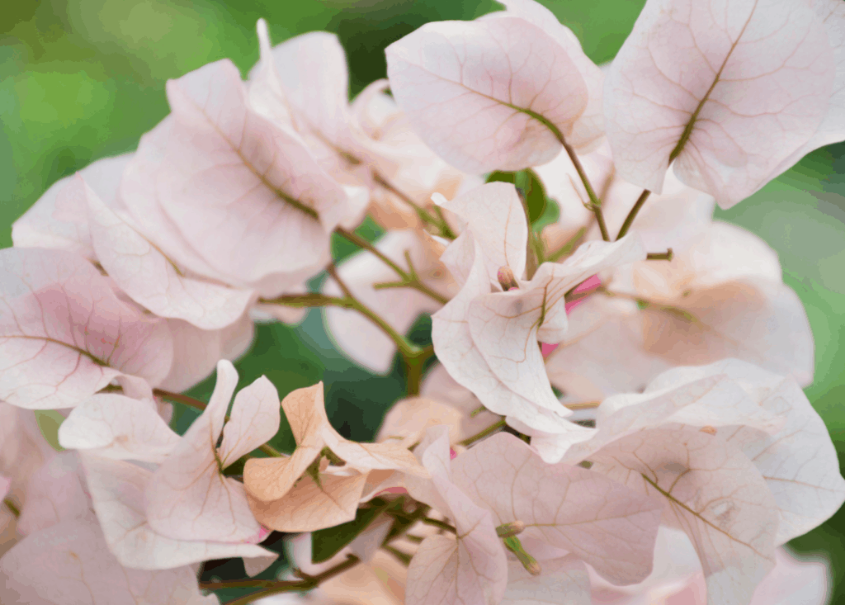What type of soil does bougainvillea thrive in?
Using the image as a reference, answer the question with a short word or phrase.

Well-draining soil